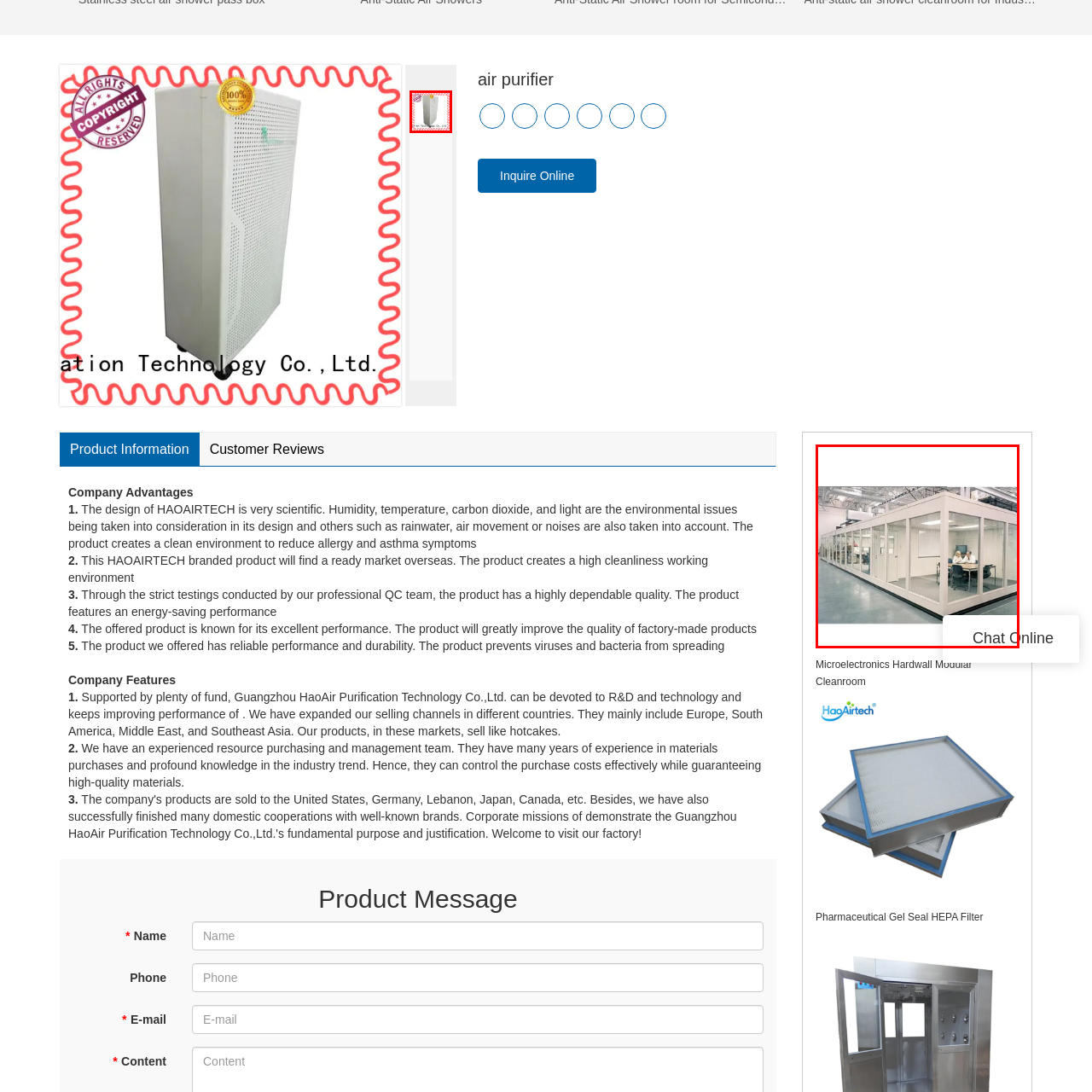What is the material of the cleanroom's walls?
Analyze the image surrounded by the red bounding box and answer the question in detail.

The cleanroom features a well-defined structure with transparent walls, allowing visibility into the interior, which suggests that the walls are made of a transparent material, possibly glass or acrylic.